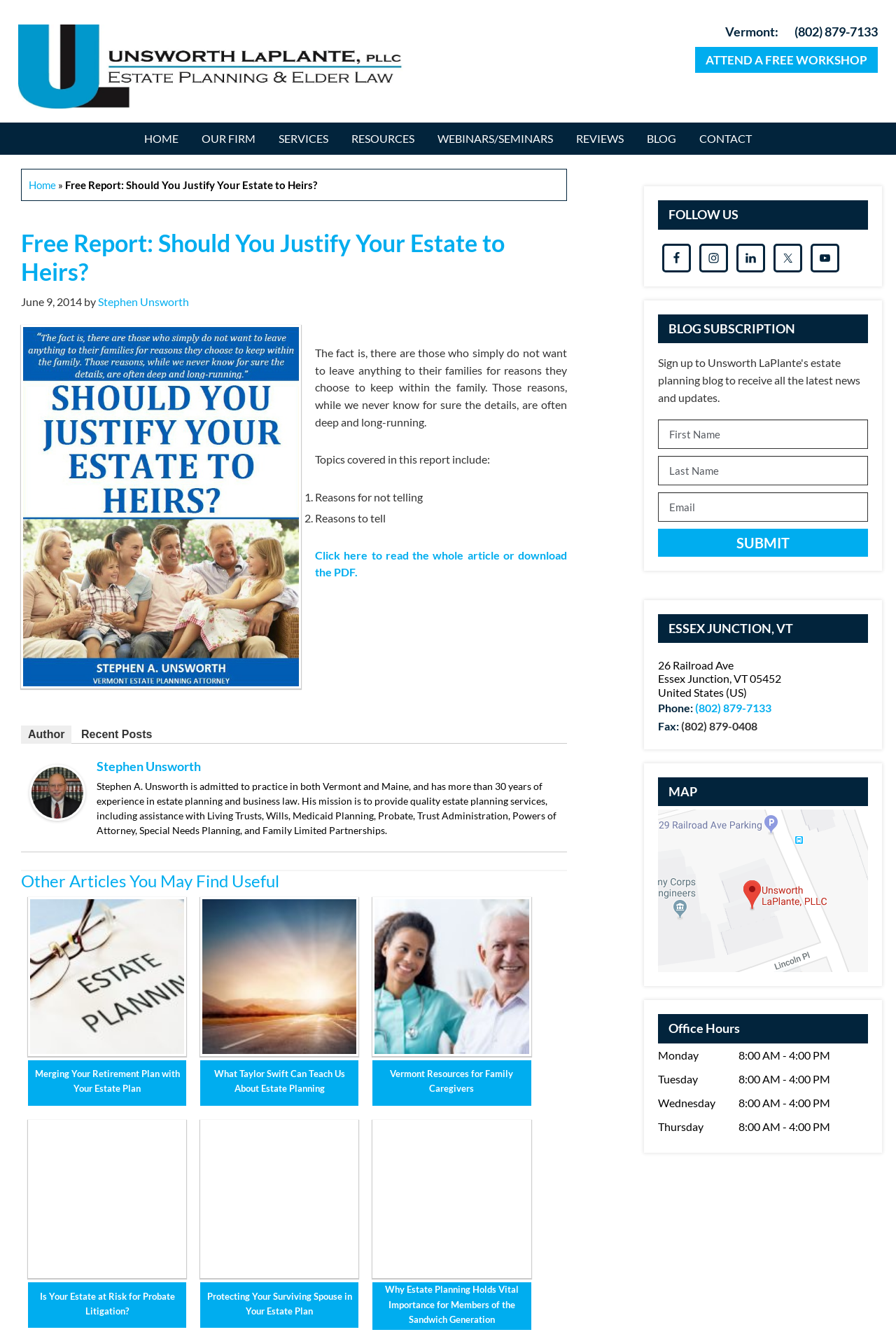How many social media platforms are listed in the primary sidebar? Analyze the screenshot and reply with just one word or a short phrase.

5